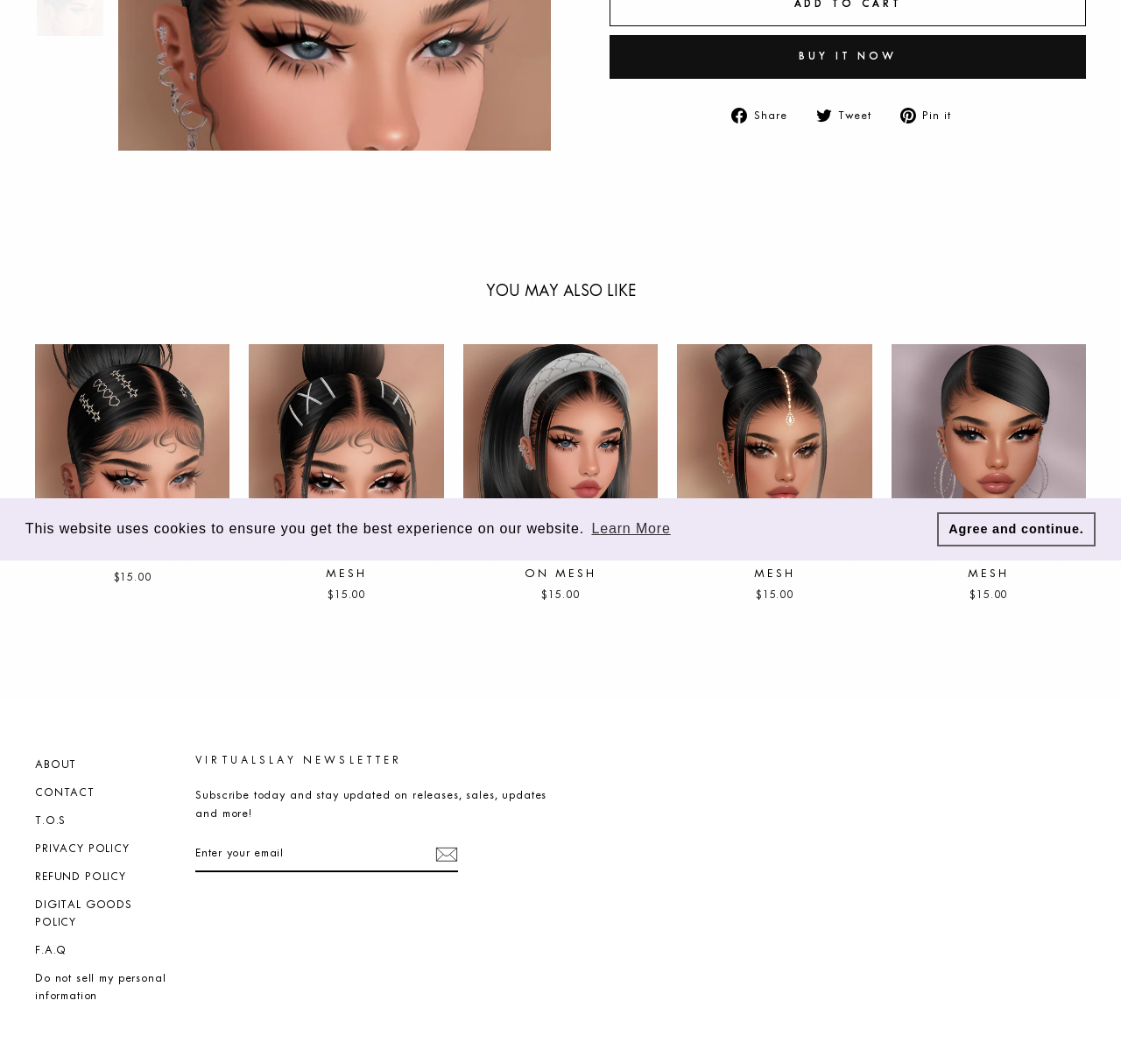Please specify the bounding box coordinates in the format (top-left x, top-left y, bottom-right x, bottom-right y), with values ranging from 0 to 1. Identify the bounding box for the UI component described as follows: T.O.S

[0.031, 0.76, 0.059, 0.783]